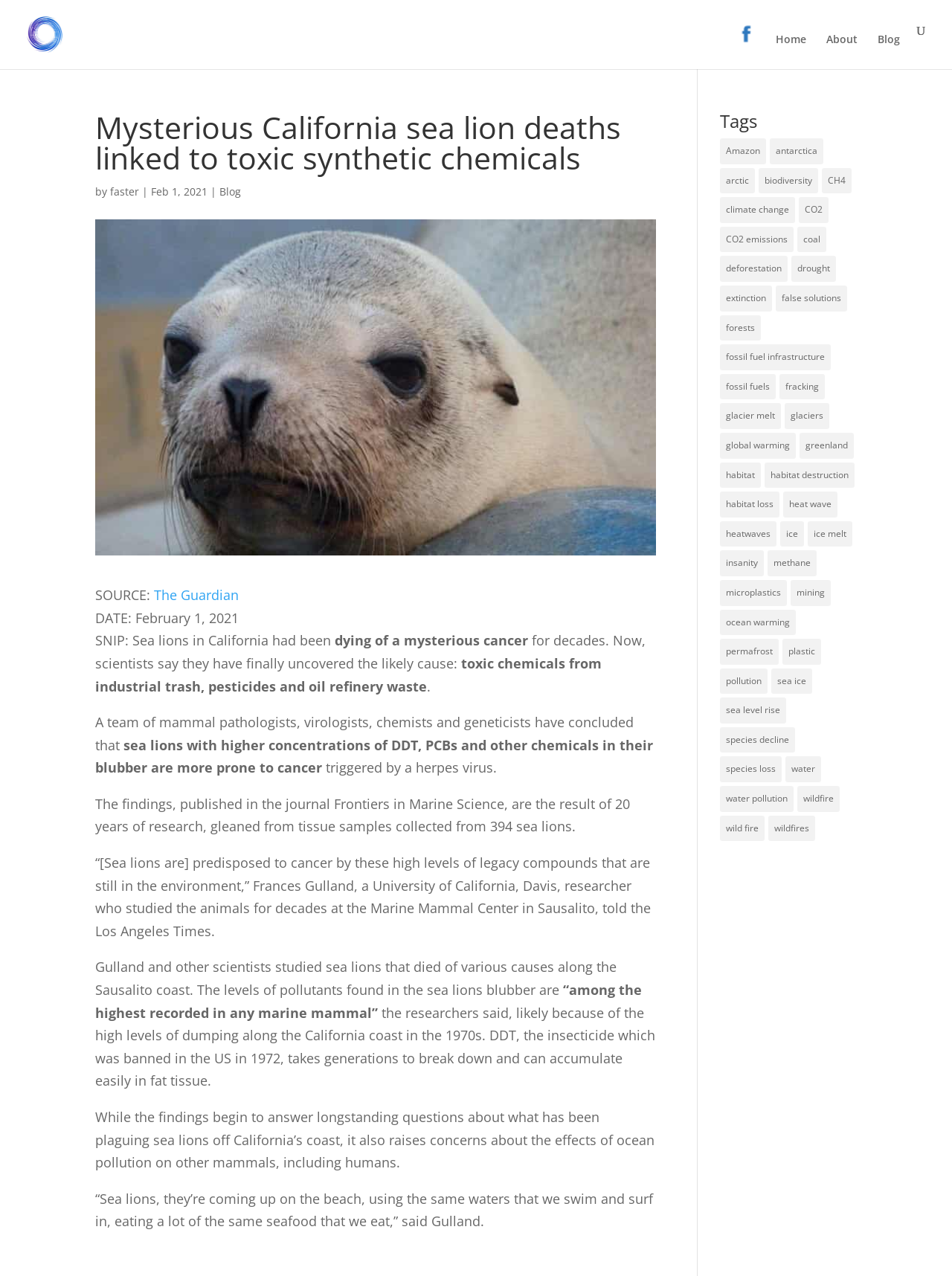What is the topic of the article?
Look at the image and provide a short answer using one word or a phrase.

California sea lion deaths